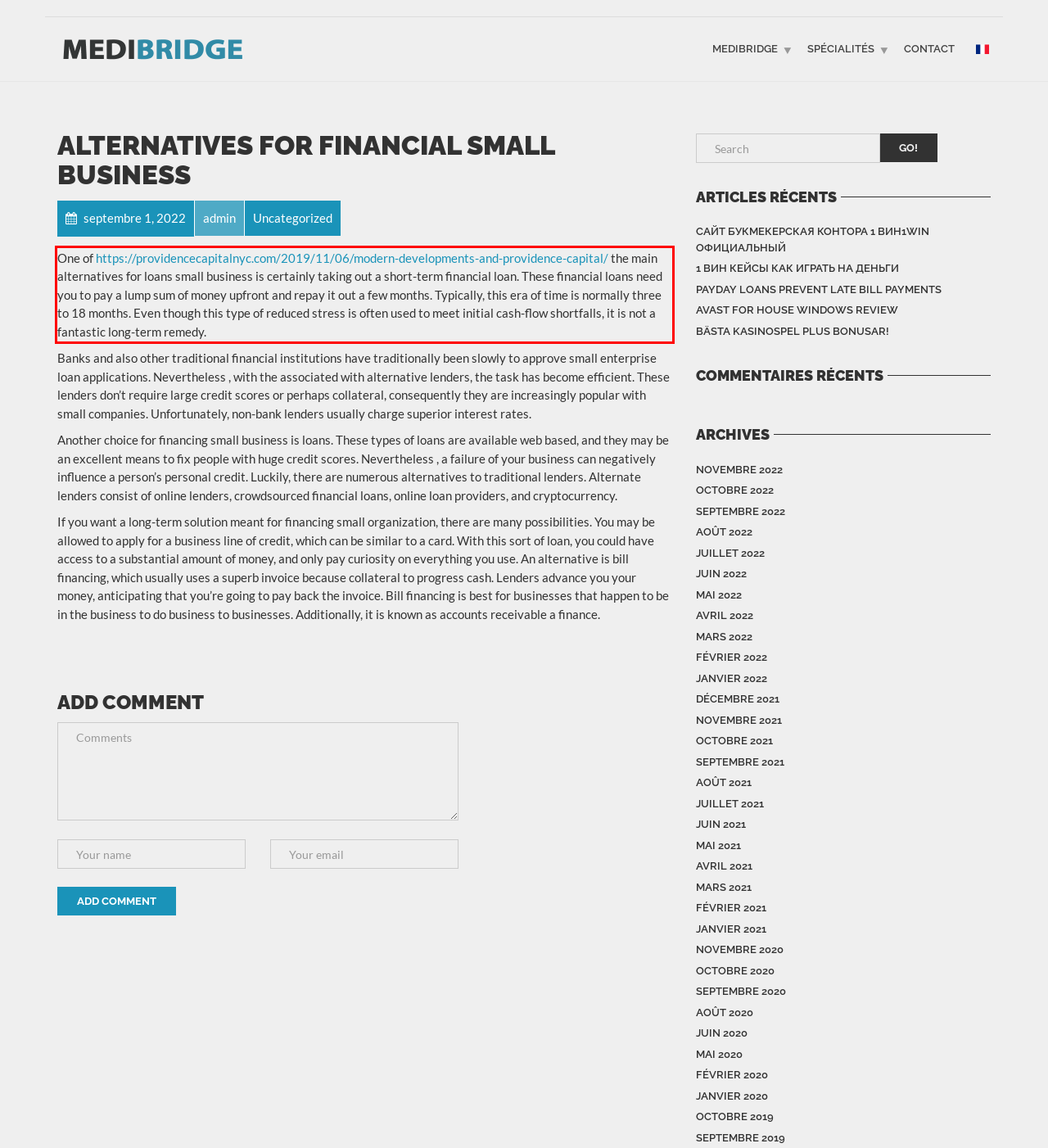Identify and extract the text within the red rectangle in the screenshot of the webpage.

One of https://providencecapitalnyc.com/2019/11/06/modern-developments-and-providence-capital/ the main alternatives for loans small business is certainly taking out a short-term financial loan. These financial loans need you to pay a lump sum of money upfront and repay it out a few months. Typically, this era of time is normally three to 18 months. Even though this type of reduced stress is often used to meet initial cash-flow shortfalls, it is not a fantastic long-term remedy.